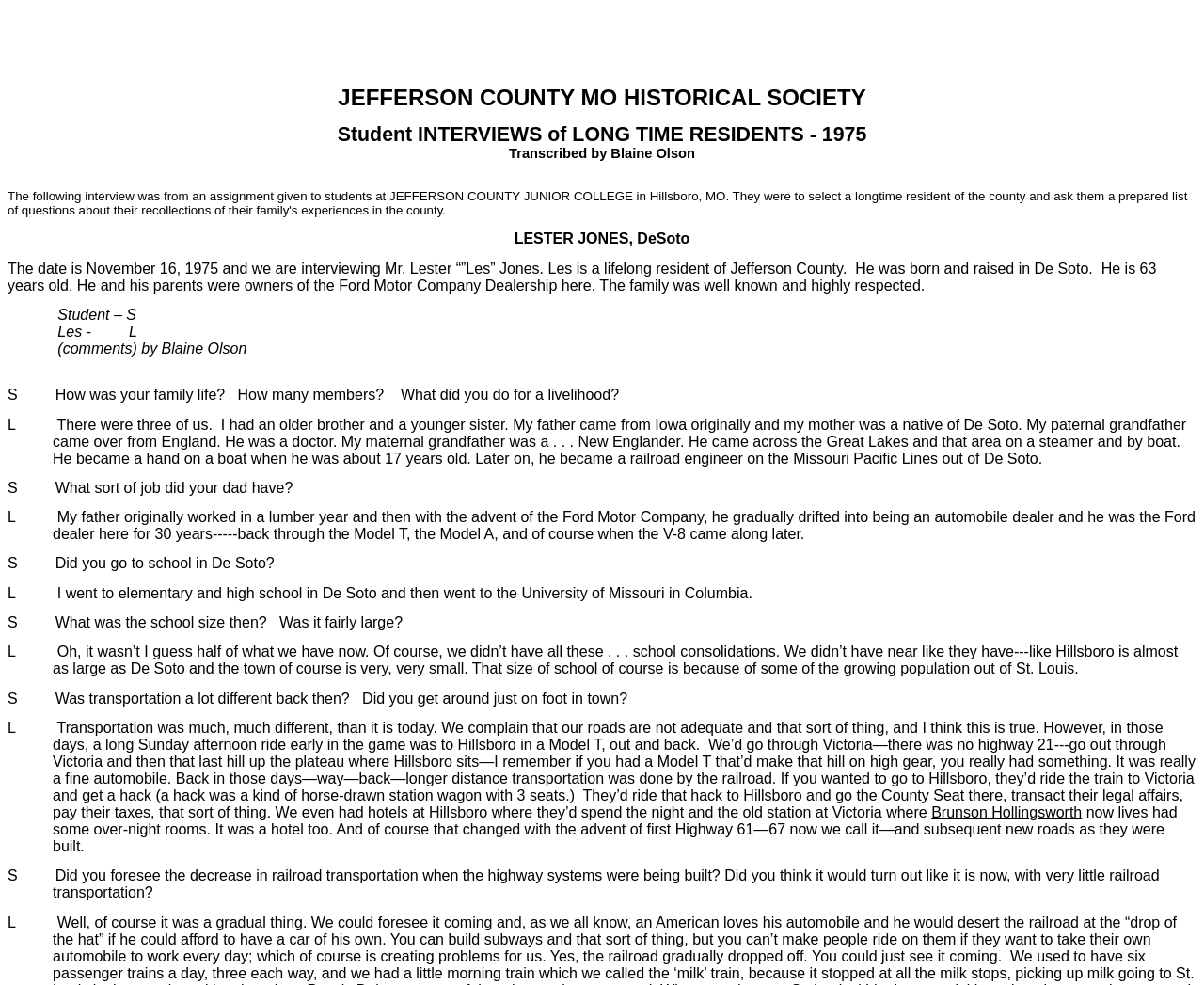What is the name of the historical society?
Please respond to the question thoroughly and include all relevant details.

I found the answer by looking at the static text element with the content 'JEFFERSON COUNTY MO HISTORICAL SOCIETY' which is located at the top of the webpage.